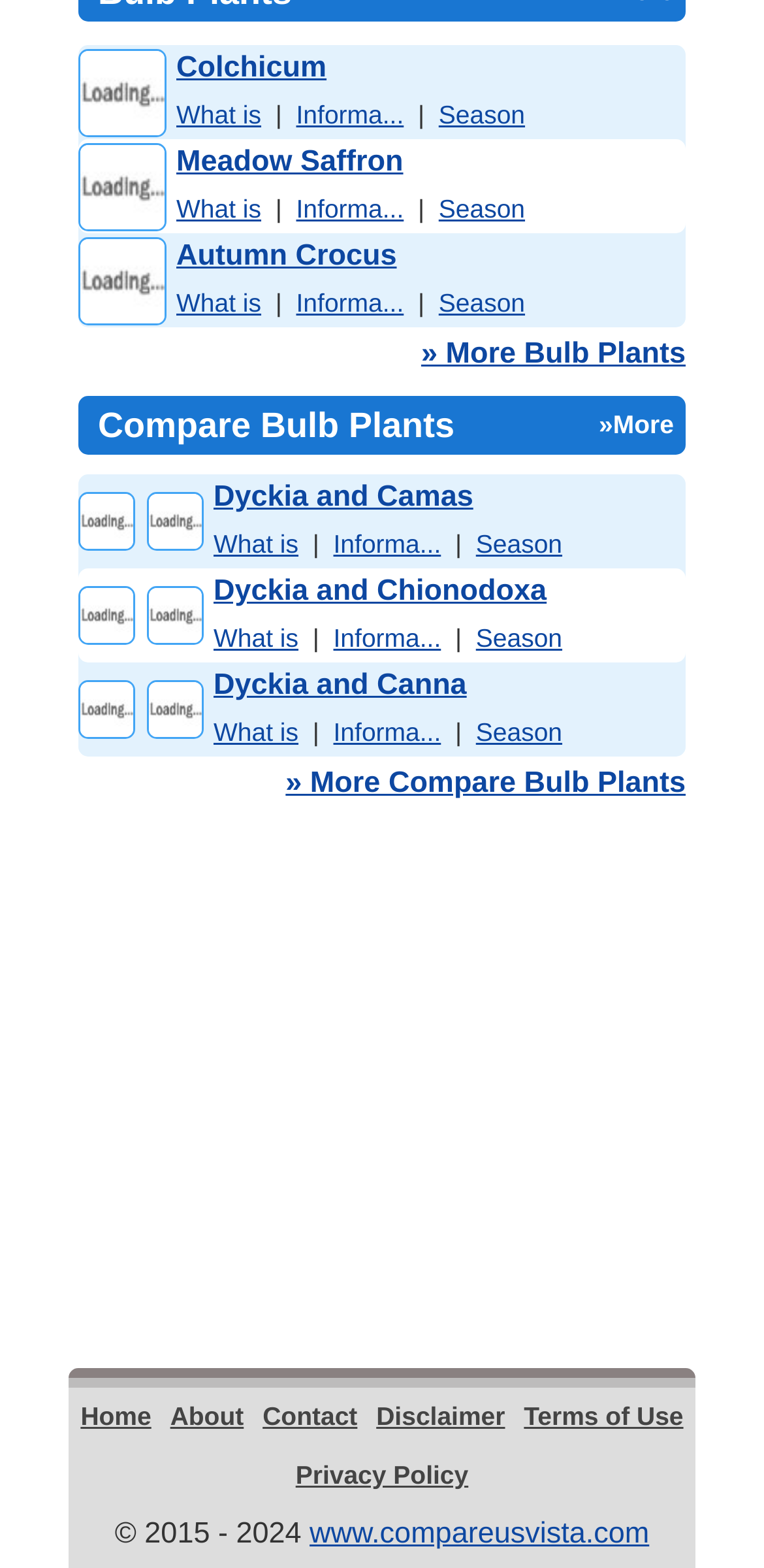Examine the image and give a thorough answer to the following question:
How many links are there in the second table?

I examined the second table on the webpage and counted the number of links, which is 8.